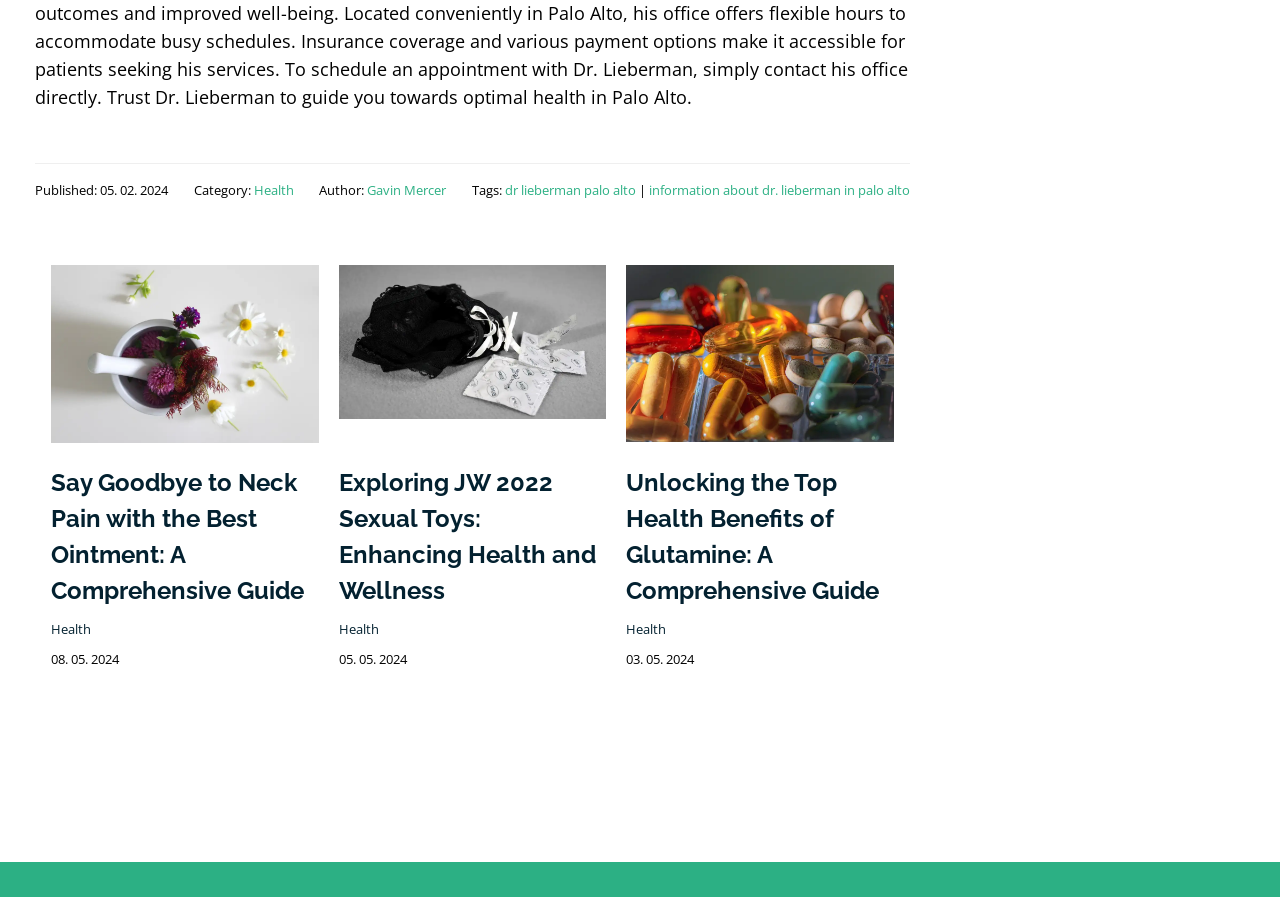Locate the bounding box coordinates of the element that should be clicked to fulfill the instruction: "Click on the 'Neck Pain Ointment' link".

[0.04, 0.378, 0.249, 0.405]